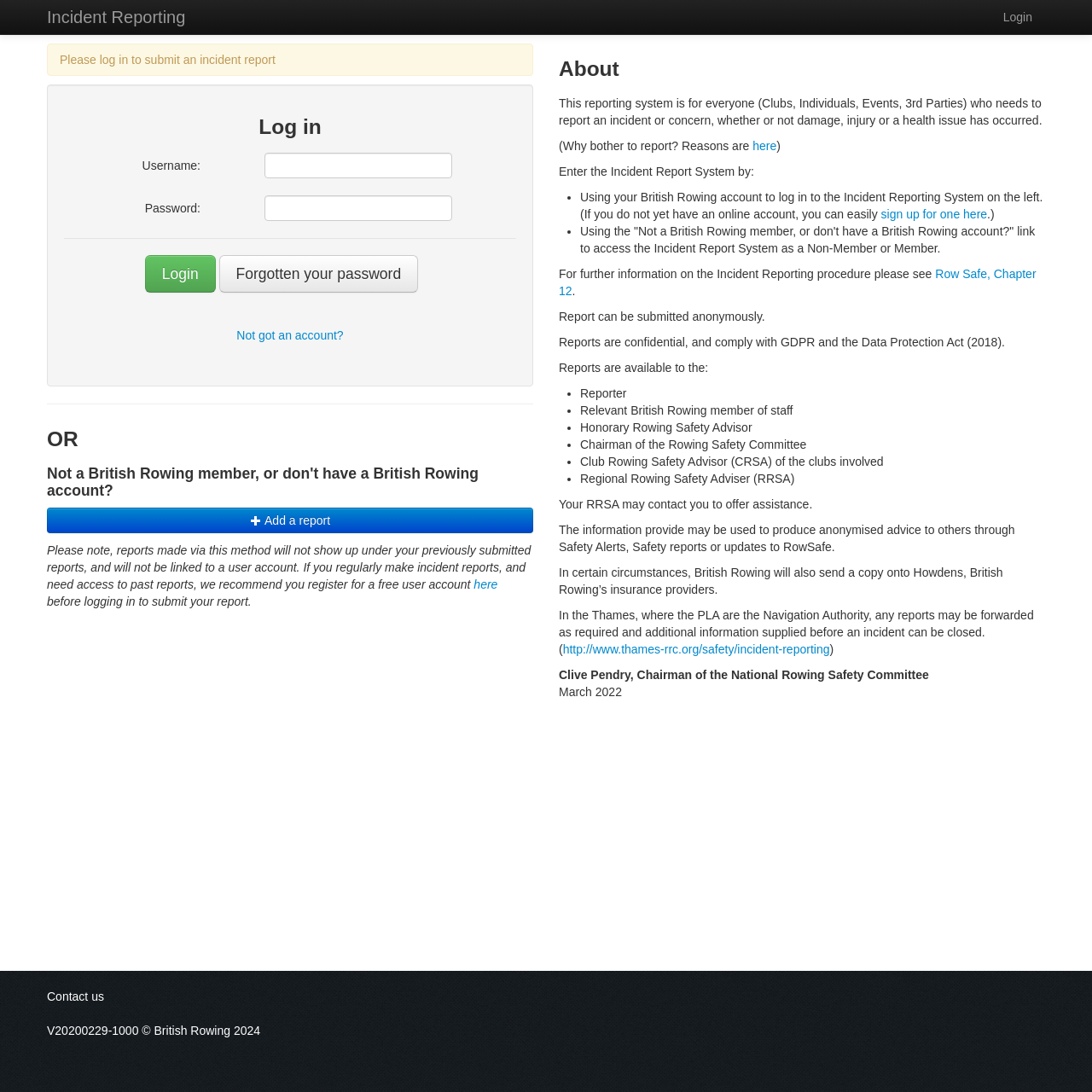How can non-British Rowing members submit a report?
Please interpret the details in the image and answer the question thoroughly.

According to the webpage, non-British Rowing members can submit a report by clicking on the 'Not a British Rowing member, or don't have a British Rowing account?' link, which allows them to access the Incident Report System as a Non-Member or Member.